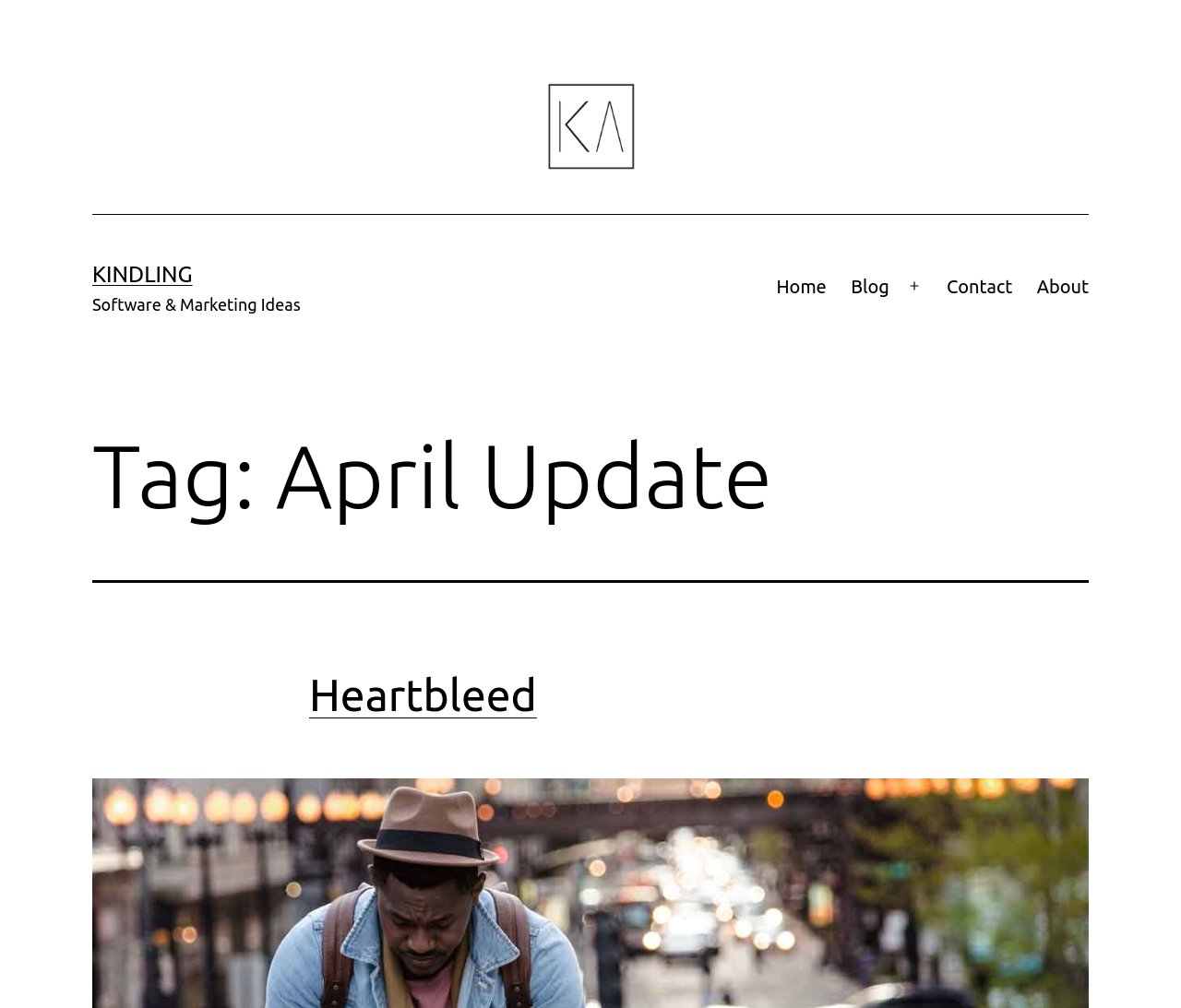What is the name of the app?
Please provide a single word or phrase as your answer based on the screenshot.

Kindling App